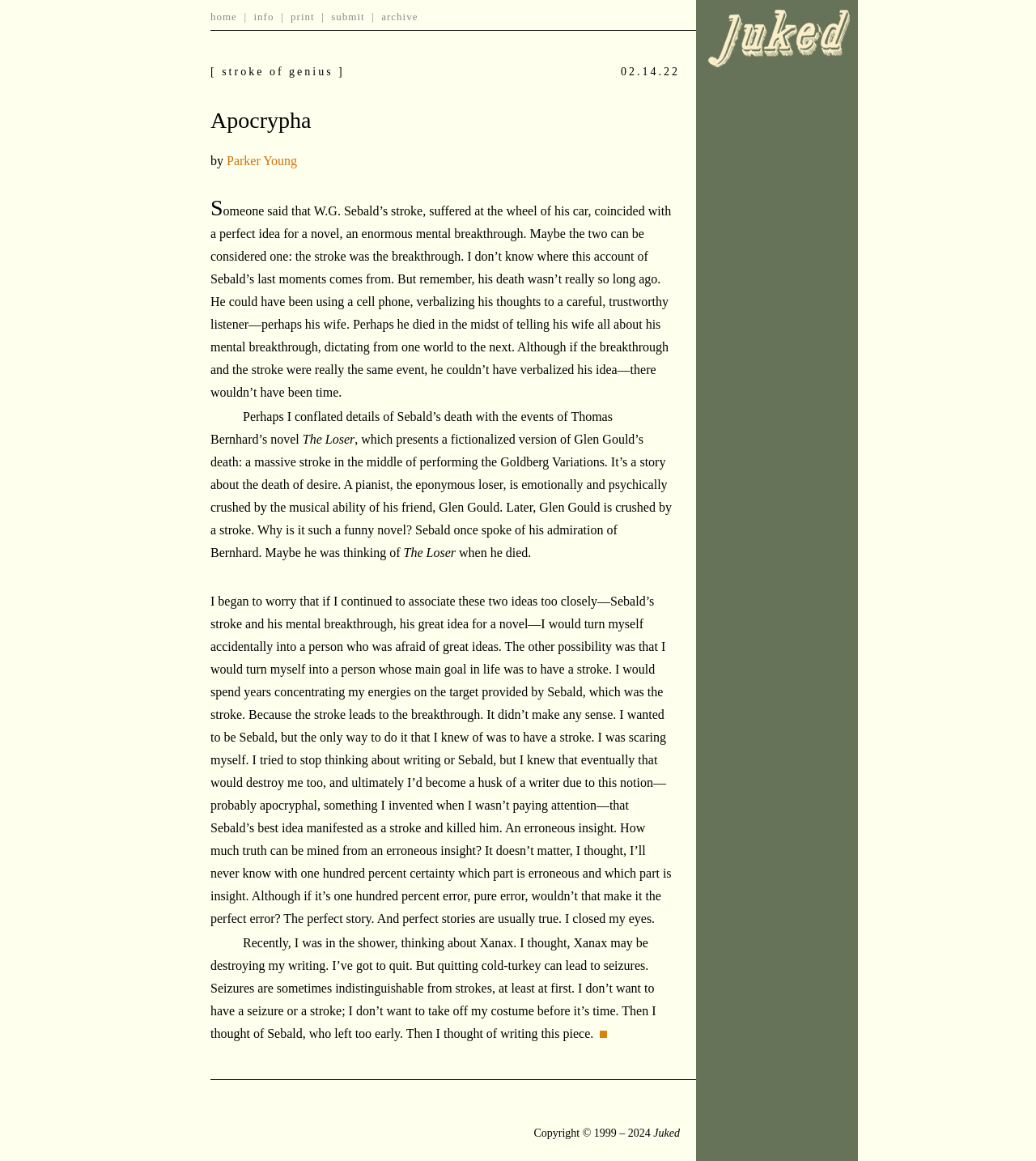Find the bounding box coordinates for the HTML element described as: "home". The coordinates should consist of four float values between 0 and 1, i.e., [left, top, right, bottom].

[0.203, 0.009, 0.229, 0.02]